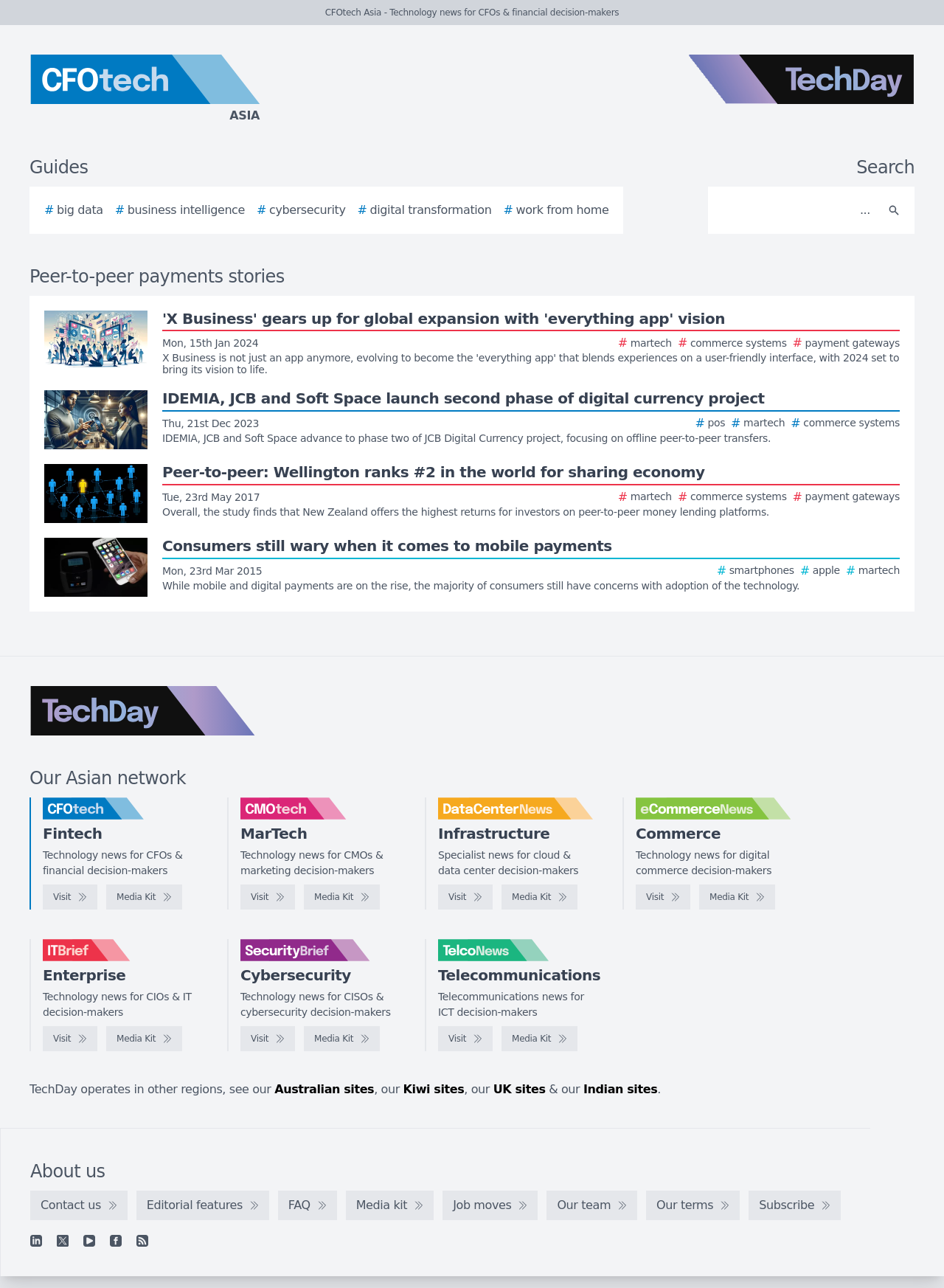Using the elements shown in the image, answer the question comprehensively: What is the name of the website?

The name of the website can be found at the top of the webpage, where it says 'CFOtech Asia - Technology news for CFOs & financial decision-makers'.